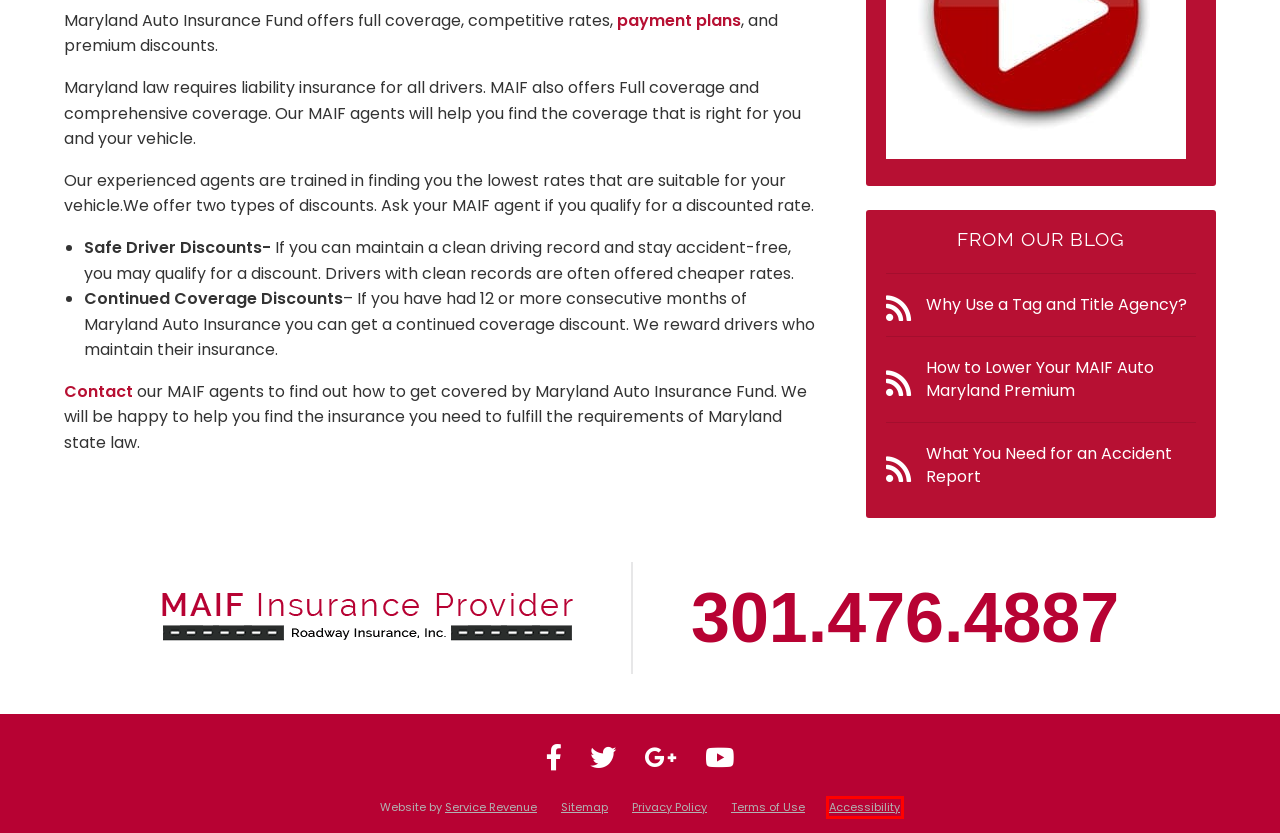Analyze the screenshot of a webpage that features a red rectangle bounding box. Pick the webpage description that best matches the new webpage you would see after clicking on the element within the red bounding box. Here are the candidates:
A. MAIF Auto Insurance Minute | 301.476.4887 | MD Car Insurance
B. Terms of Service for MAIF Insurance Online | 301.476.4887
C. How to Lower Your MAIF Auto Maryland Premium | MAIF
D. Sitemap For MAIF Insurance Online | 301.476.4887
E. Why Use a Tag and Title Agency? | Maryland Auto Insurance
F. MD Car Insurance Website Accessibility Statment | MAIF
G. Websites and Internet Marketing for Dentist and Cosmetic Doctors
H. What You Need for an Accident Report | MAIF Insurance

F